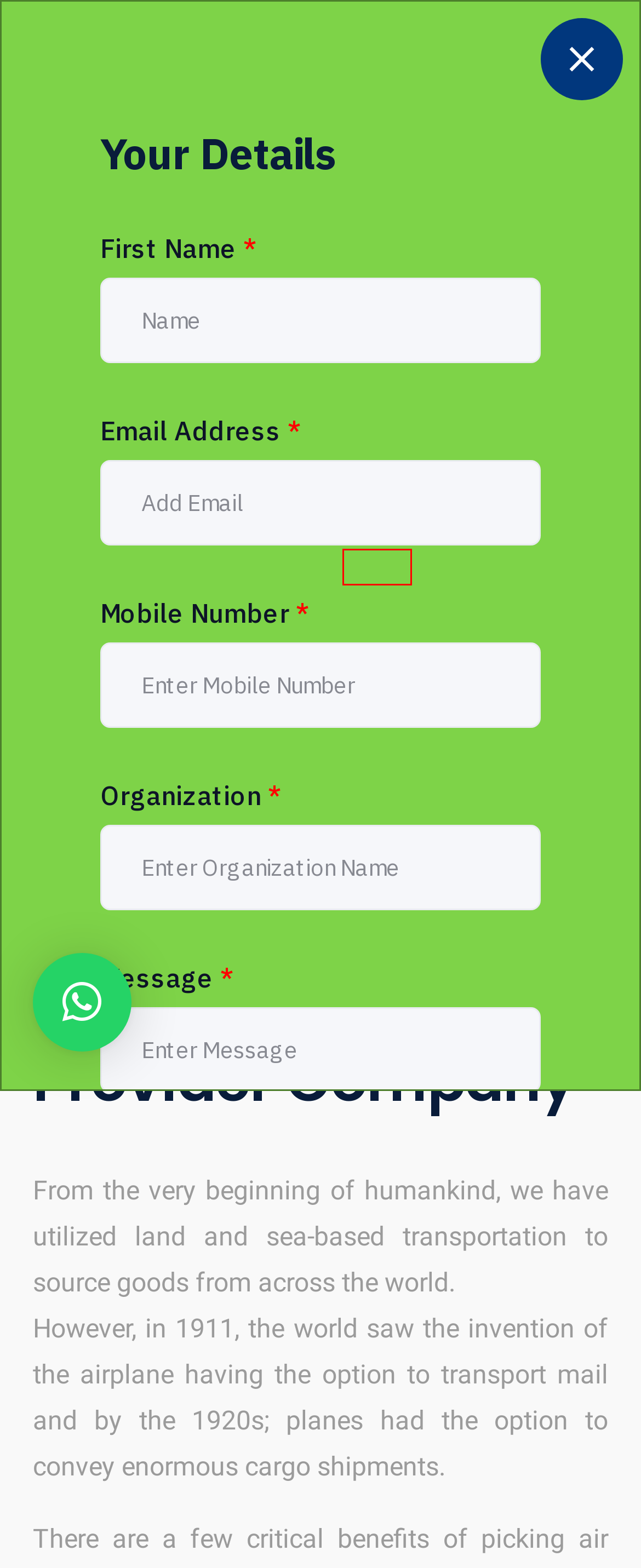Review the webpage screenshot and focus on the UI element within the red bounding box. Select the best-matching webpage description for the new webpage that follows after clicking the highlighted element. Here are the candidates:
A. Latest News - Fulcrum
B. Door To Door Logistics Services | Fulcrumslgroup
C. Air Freight Services | Worldwide Air Freight Services
D. Transport Services In India | Fulcrumslgroup
E. CFS Operators | Private CFS Operators
F. Best Transportation Company in India - Fulcrum
G. Door to Door Services Archives - Fulcrum
H. Blog - Fulcrum

H